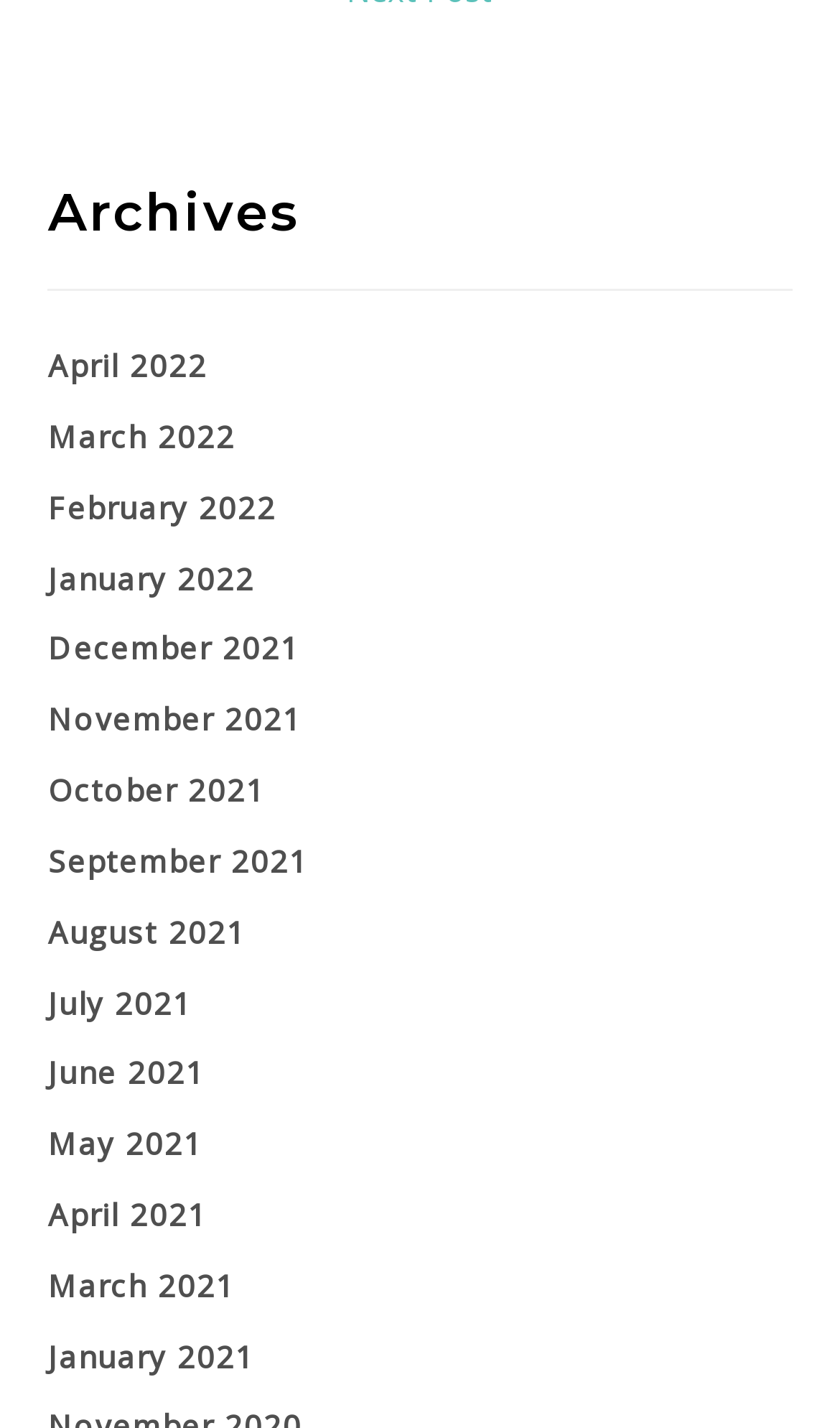Can you show the bounding box coordinates of the region to click on to complete the task described in the instruction: "view archives for March 2021"?

[0.058, 0.886, 0.281, 0.914]